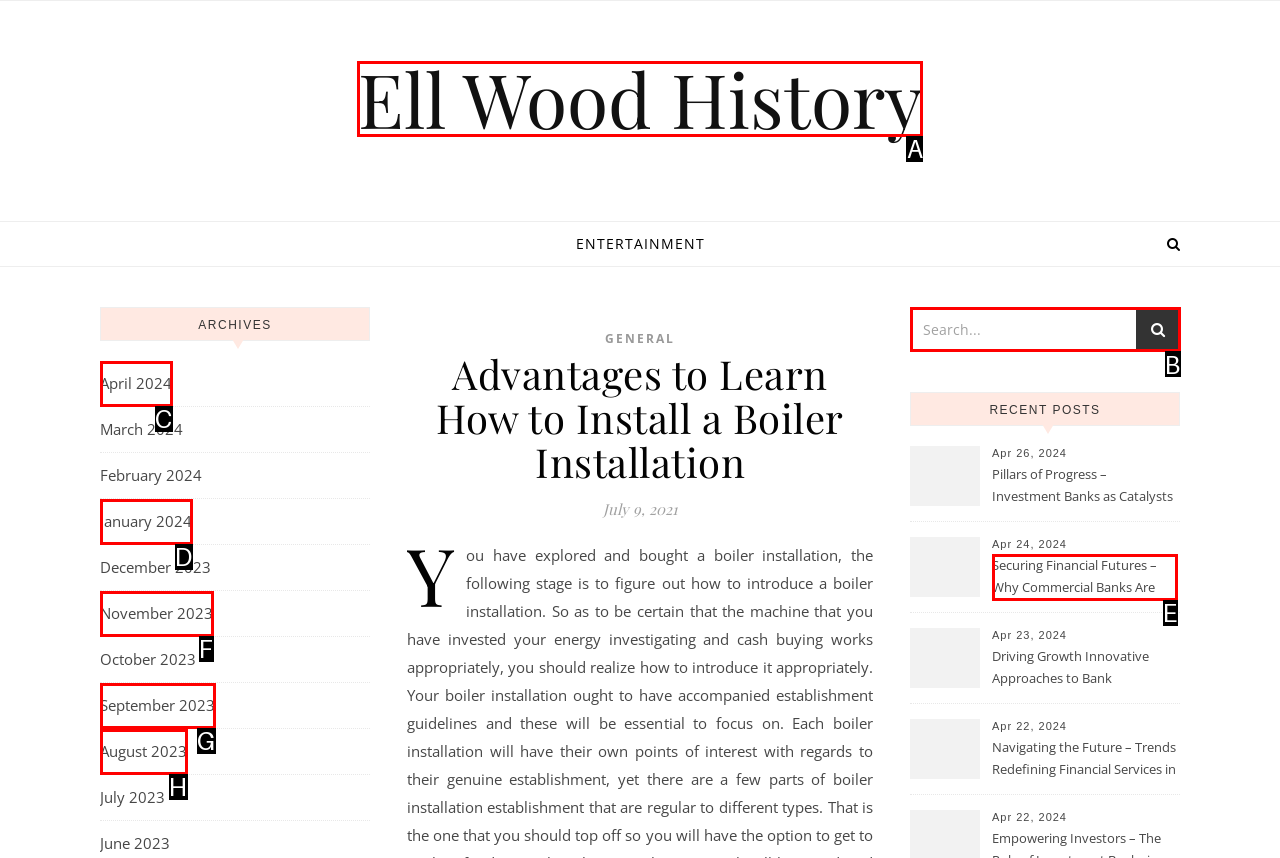Choose the letter that corresponds to the correct button to accomplish the task: Contact us
Reply with the letter of the correct selection only.

None